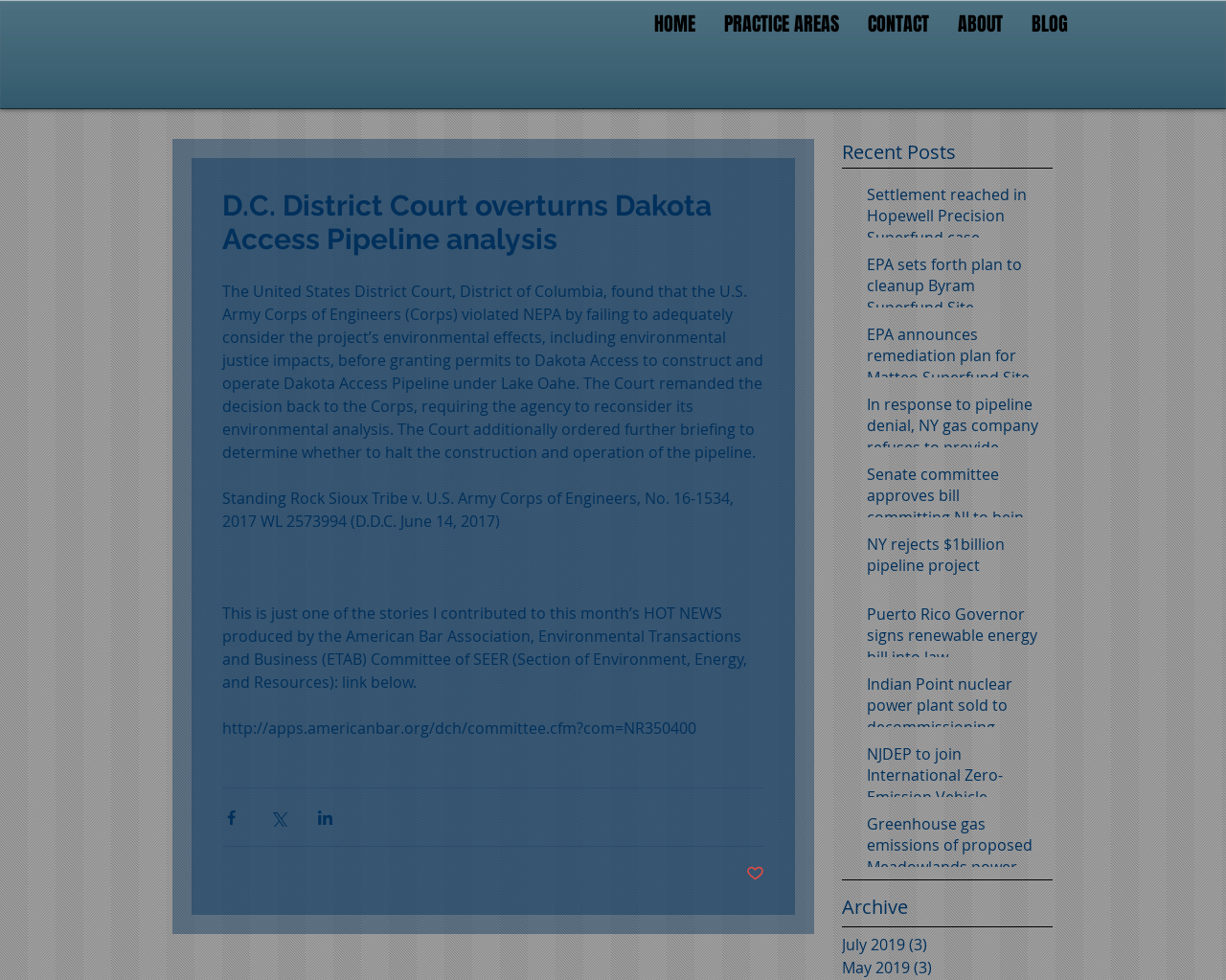Determine the bounding box coordinates of the target area to click to execute the following instruction: "Browse the archive for July 2019."

[0.687, 0.952, 0.851, 0.976]